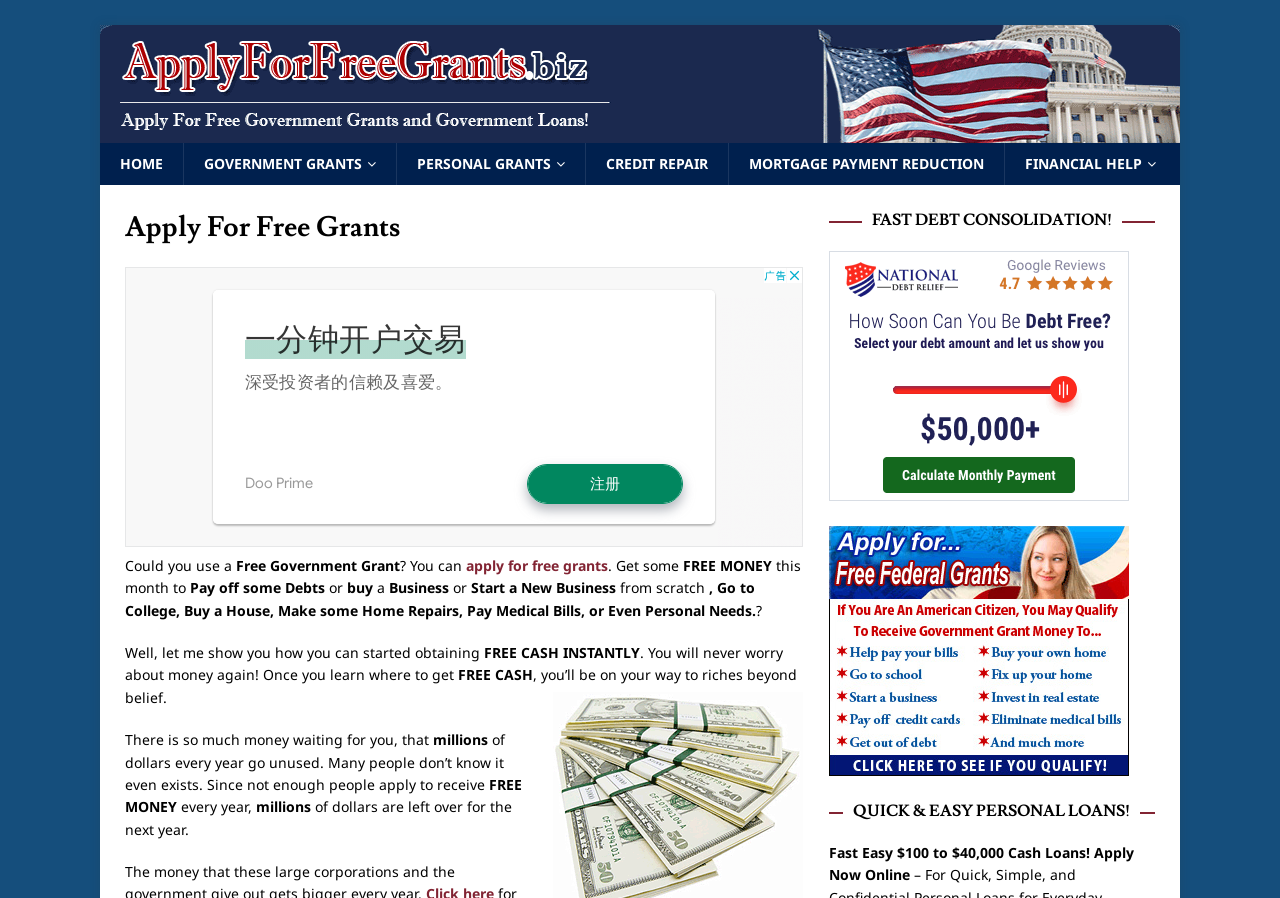Detail the features and information presented on the webpage.

The webpage is about applying for free government grants and personal loans. At the top, there is a logo and a navigation menu with links to "HOME", "GOVERNMENT GRANTS", "PERSONAL GRANTS", "CREDIT REPAIR", "MORTGAGE PAYMENT REDUCTION", and "FINANCIAL HELP". 

Below the navigation menu, there is a header that reads "Apply For Free Grants" followed by an advertisement iframe. The main content of the page is divided into two columns. The left column has a series of paragraphs that explain the benefits of applying for free government grants, including paying off debts, buying a business, going to college, and more. The text is interspersed with links to "apply for free grants" and emphasized text such as "FREE MONEY" and "FREE CASH INSTANTLY".

The right column has three sections. The top section has a heading "FAST DEBT CONSOLIDATION!" followed by a link to "Debt Relief" and an image. The middle section has a link to "Free Government Grants" and an image. The bottom section has a heading "QUICK & EASY PERSONAL LOANS!".

Overall, the webpage is promoting the idea of applying for free government grants and personal loans to achieve financial freedom and stability.